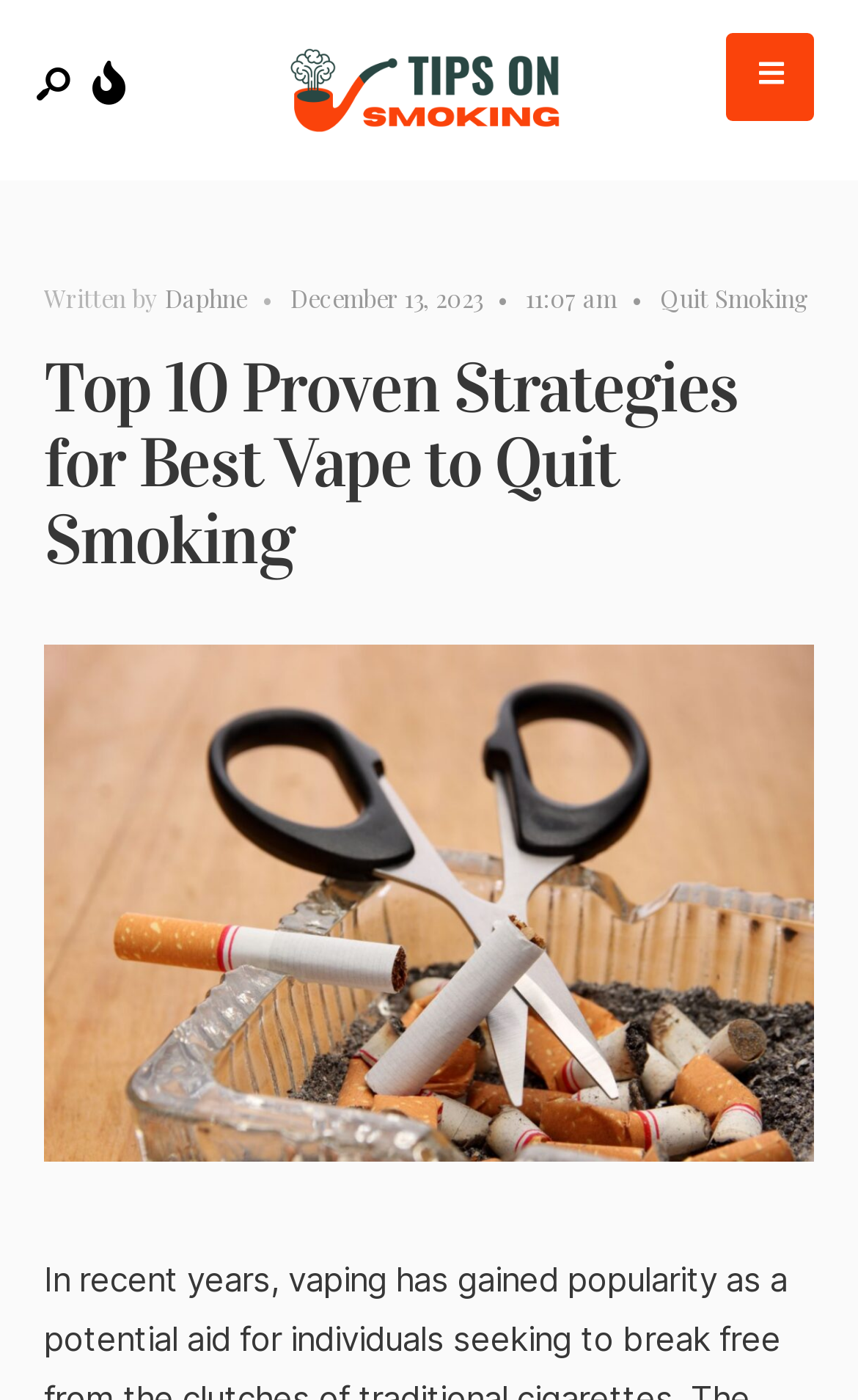Analyze the image and answer the question with as much detail as possible: 
What is the time of publication?

The time of publication can be found by looking at the text '11:07 am' which is located near the publication date.